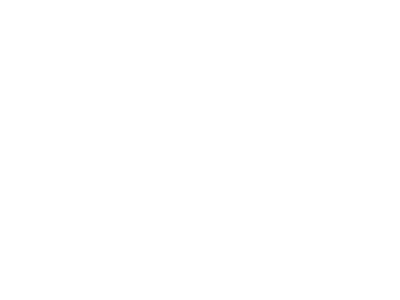Give a thorough explanation of the elements present in the image.

The image features a logo or symbolic representation related to a moving service, emphasizing their commitment to flexibility and versatility in moving solutions. This service covers three major locations: Calgary, Edmonton, and Vancouver, catering to various moving needs ranging from residential to commercial, including both local and long-distance moves. The overall design likely reflects concepts of movement, reliability, and customer satisfaction, aligning with the company’s mission to provide comprehensive and trustworthy moving services.